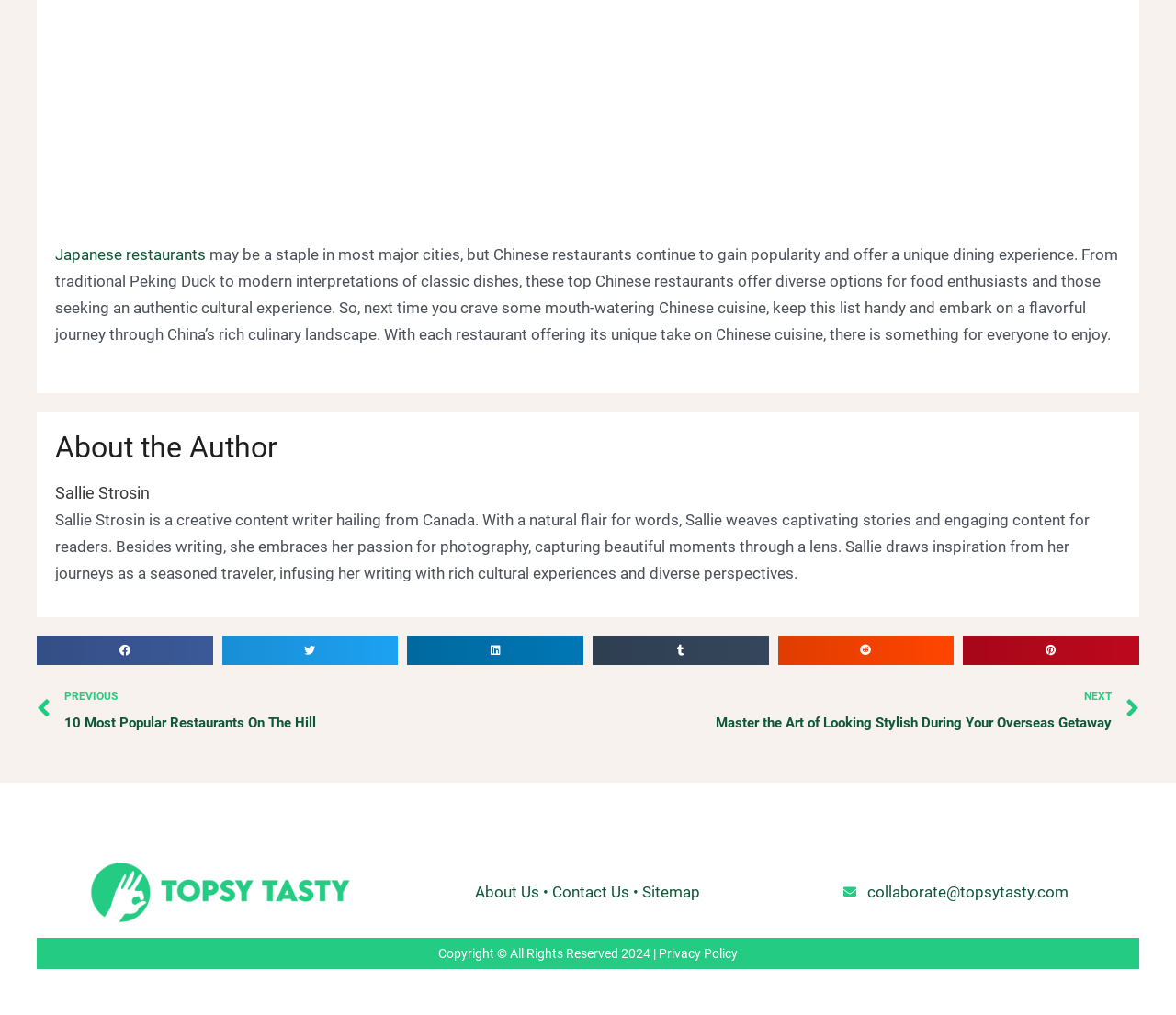Can you show the bounding box coordinates of the region to click on to complete the task described in the instruction: "Click on the 'Japanese restaurants' link"?

[0.047, 0.241, 0.175, 0.26]